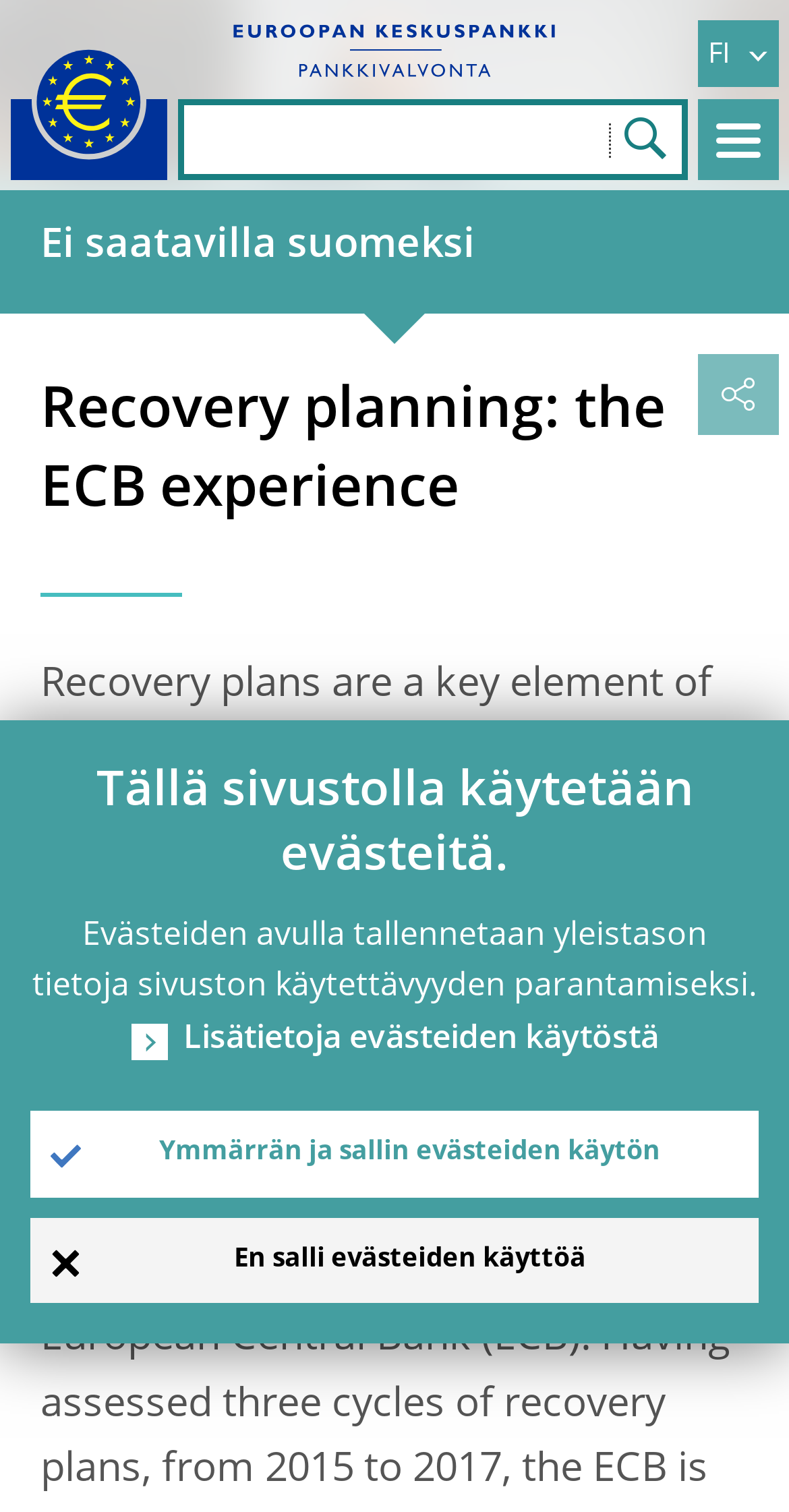Please find the bounding box coordinates of the element that you should click to achieve the following instruction: "Open menu". The coordinates should be presented as four float numbers between 0 and 1: [left, top, right, bottom].

[0.885, 0.066, 0.987, 0.119]